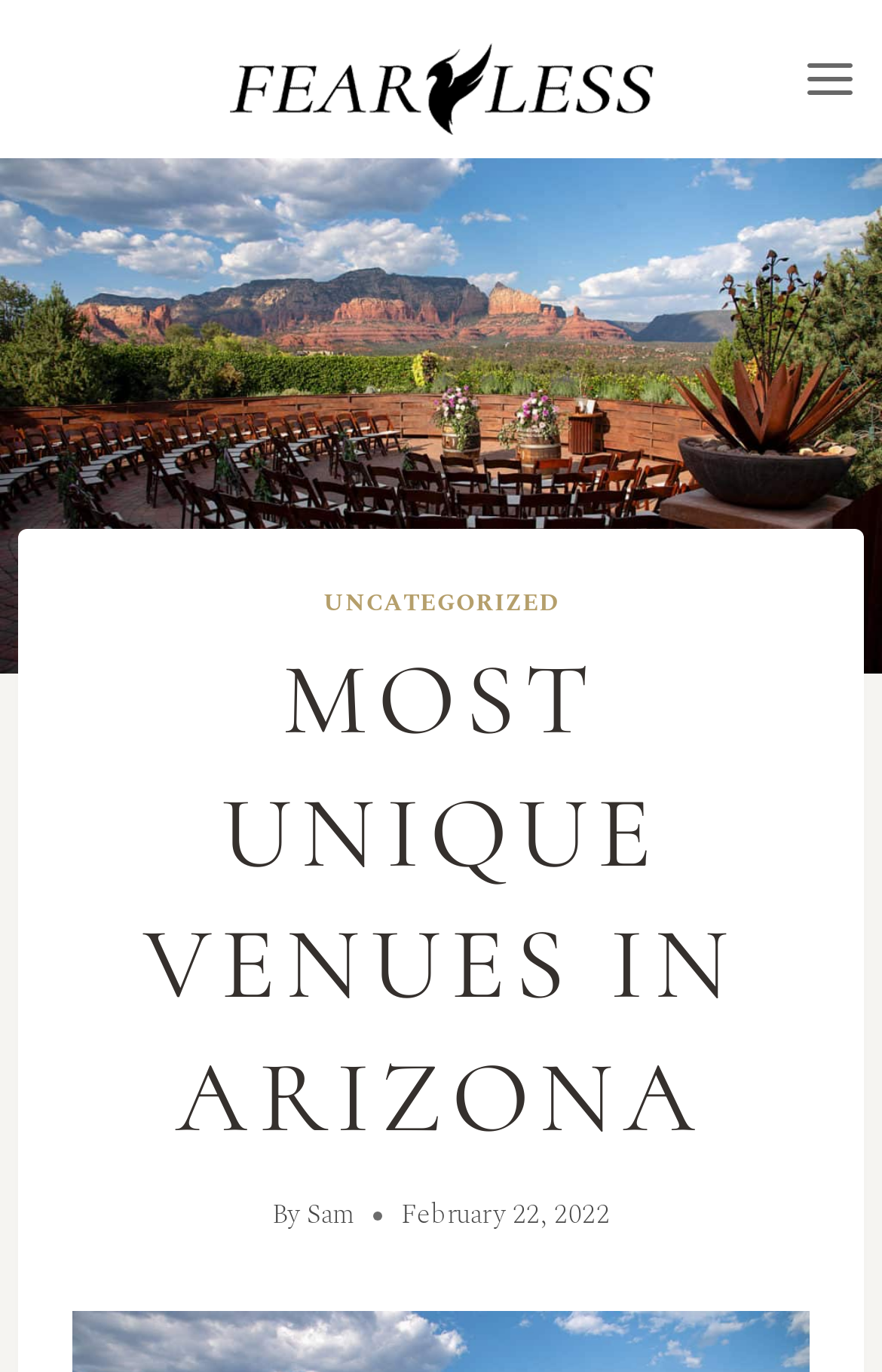Reply to the question with a single word or phrase:
Who is the author of the article?

Sam